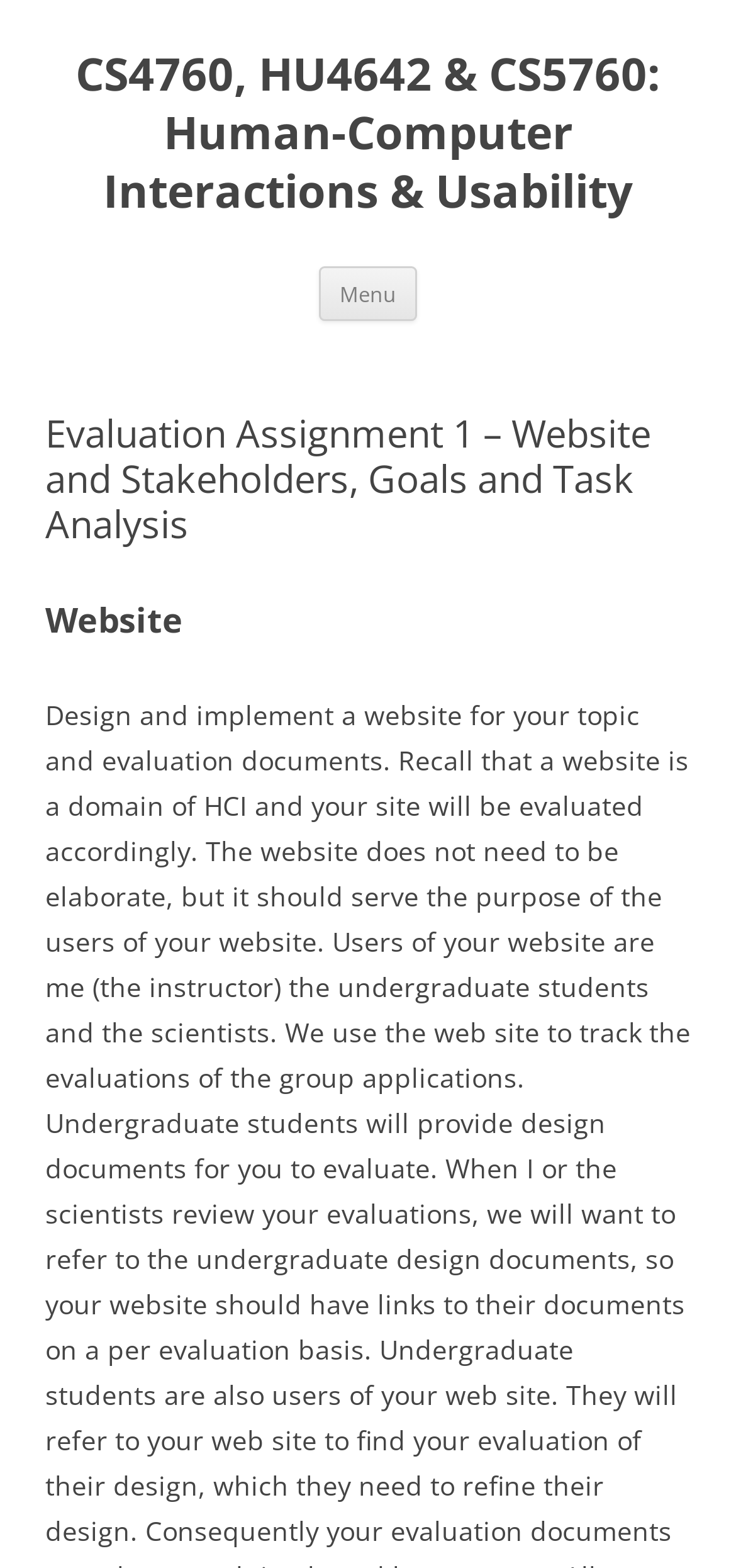Locate the UI element described by Home and provide its bounding box coordinates. Use the format (top-left x, top-left y, bottom-right x, bottom-right y) with all values as floating point numbers between 0 and 1.

None